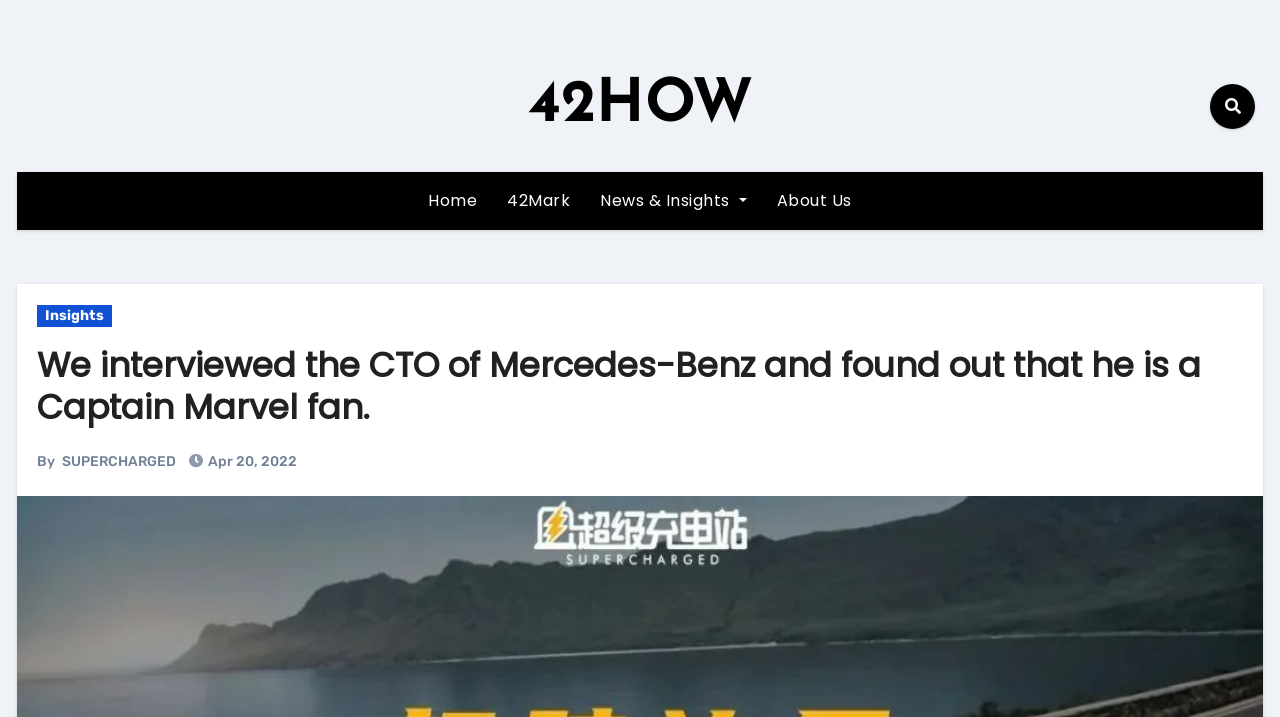Based on what you see in the screenshot, provide a thorough answer to this question: What is the name of the website?

The name of the website can be found in the top-left corner of the webpage, where it is written as '42HOW' in a link format.